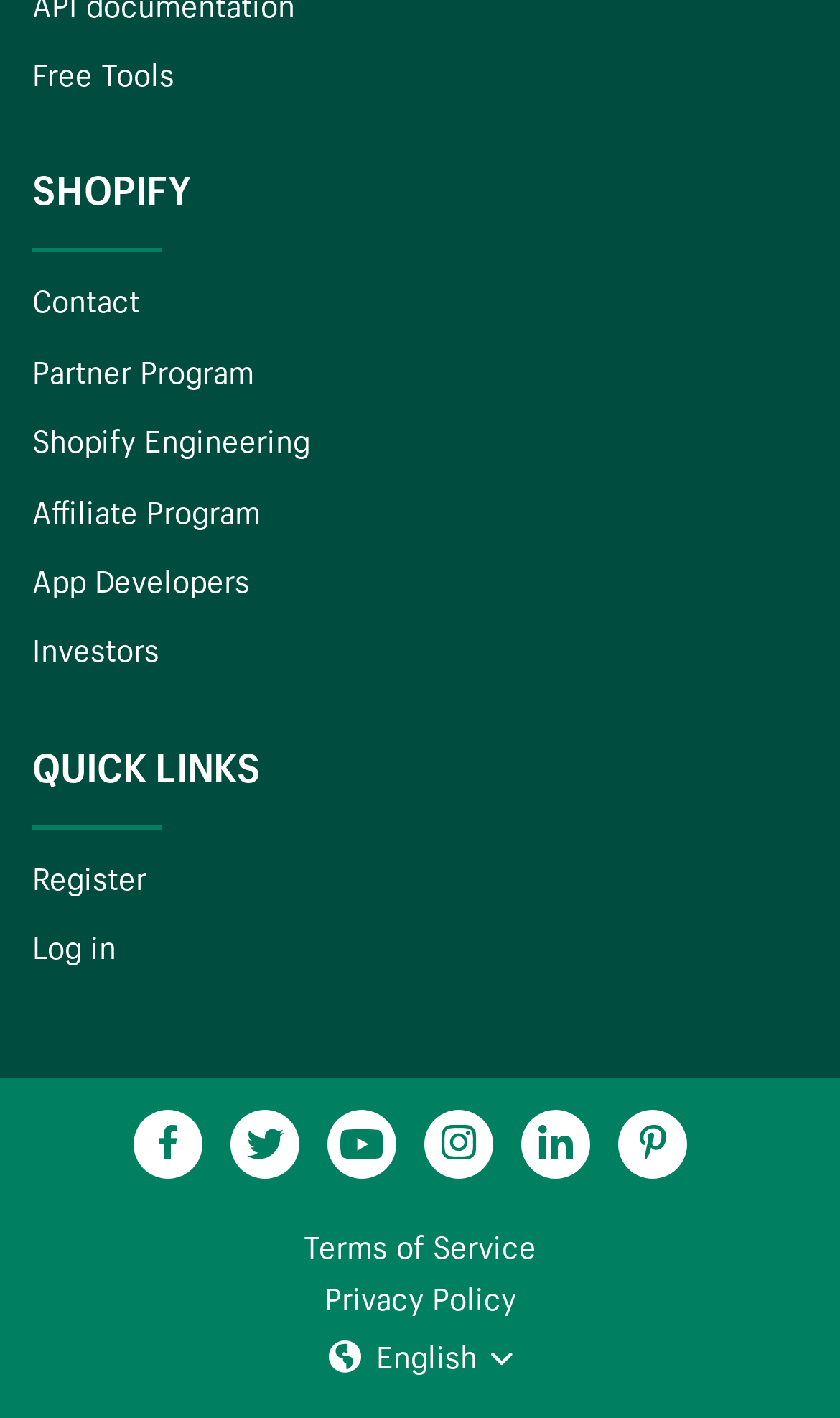Using a single word or phrase, answer the following question: 
What is the language selection button?

English